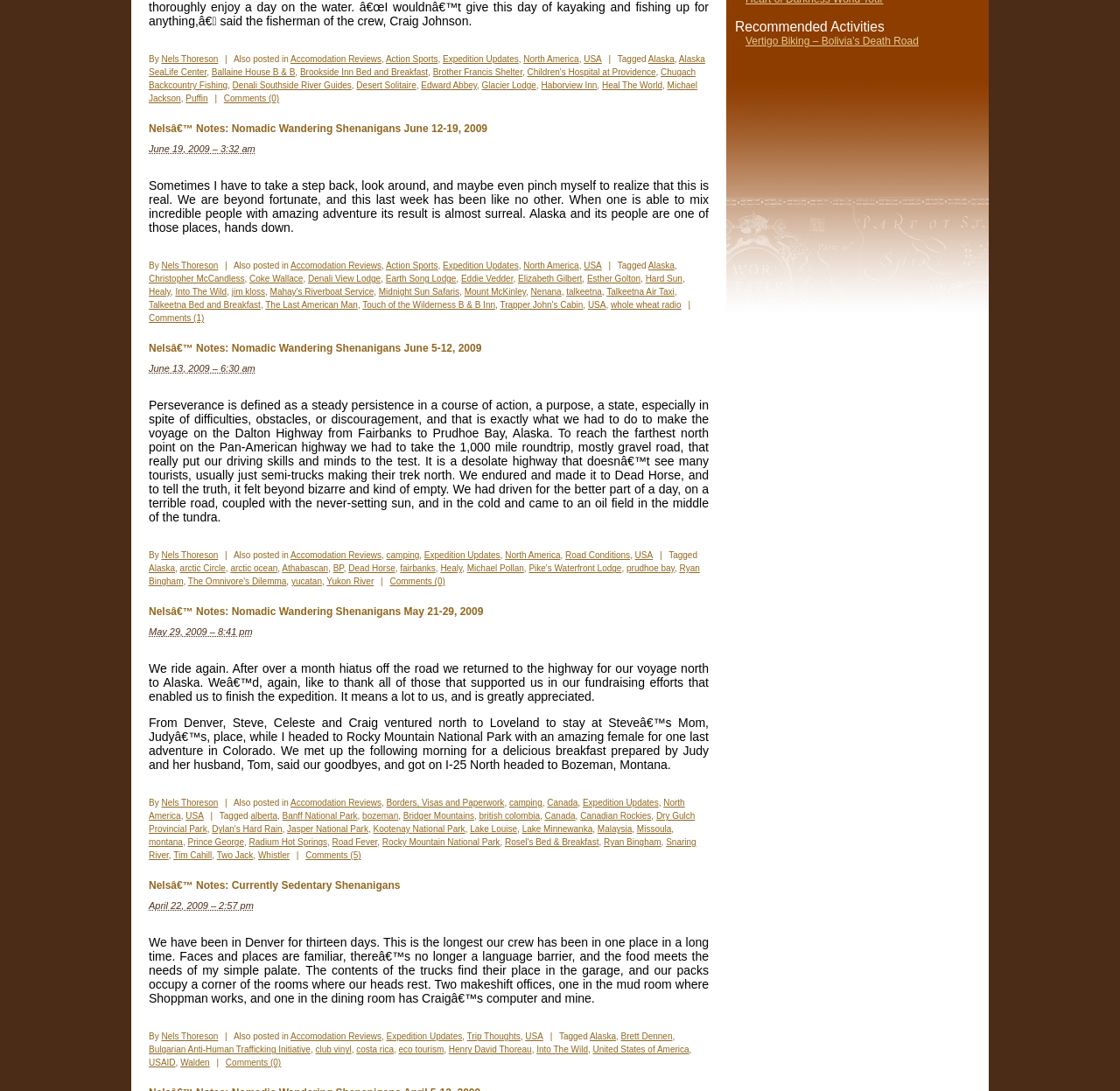Provide the bounding box coordinates in the format (top-left x, top-left y, bottom-right x, bottom-right y). All values are floating point numbers between 0 and 1. Determine the bounding box coordinate of the UI element described as: Mahay's Riverboat Service

[0.241, 0.263, 0.334, 0.272]